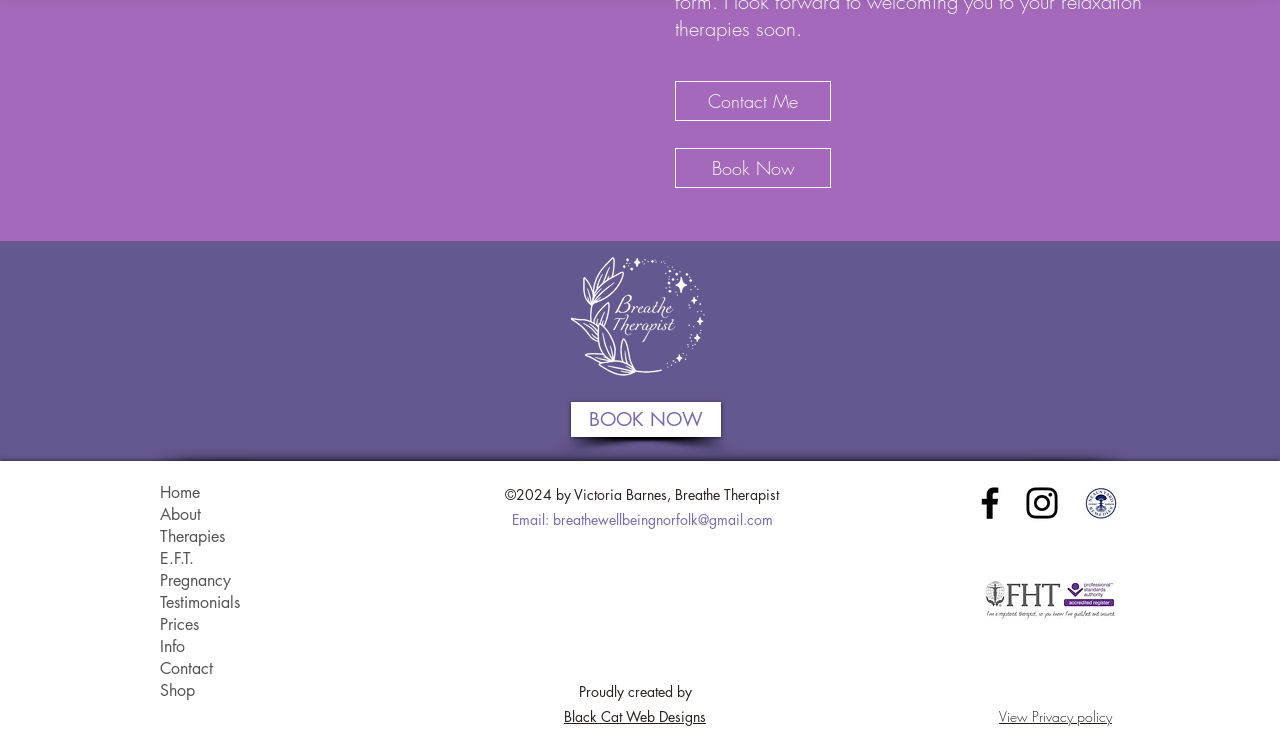Respond concisely with one word or phrase to the following query:
What is the logo of the therapist?

Breathe Therapies Norfolk